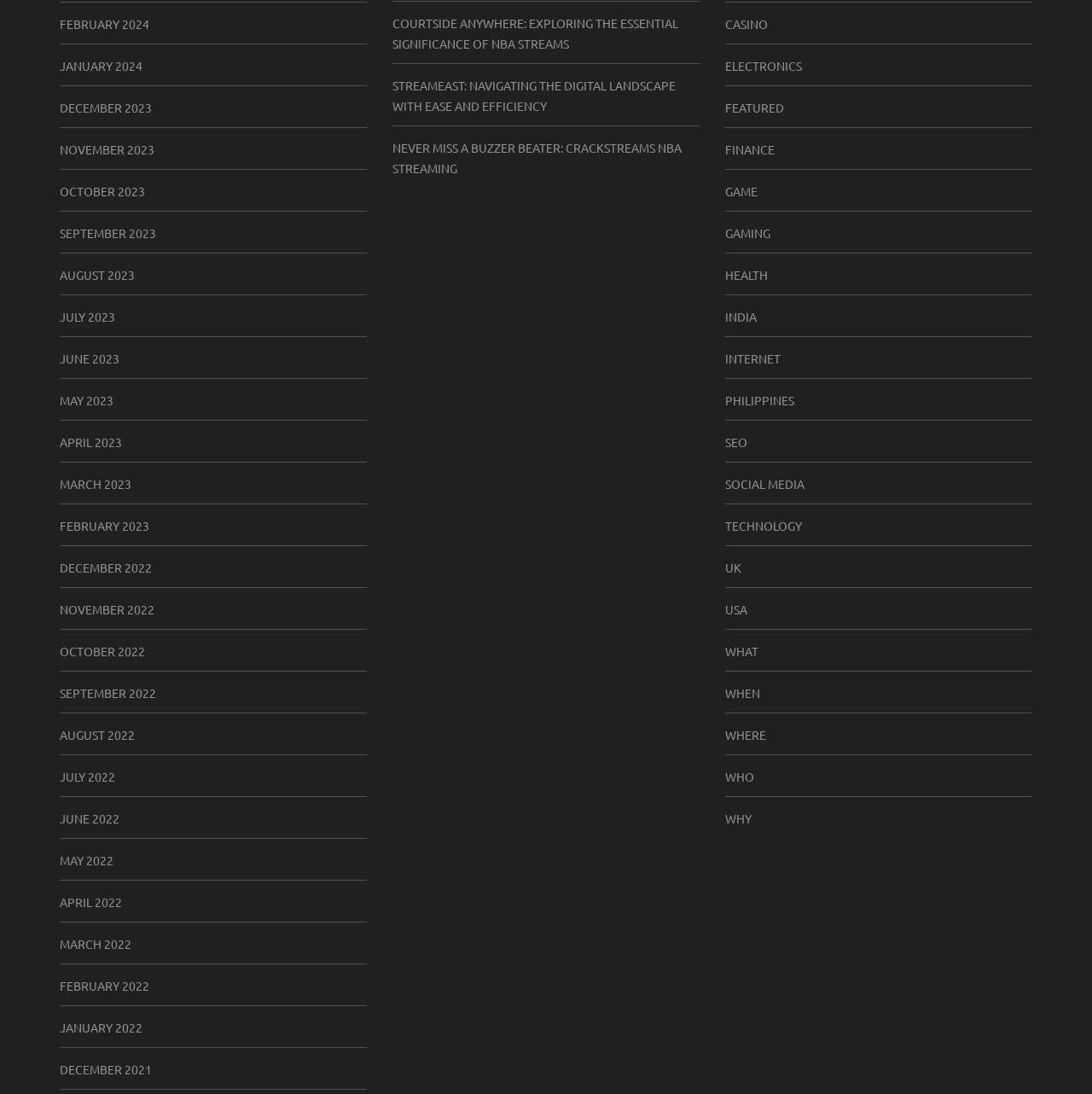Carefully examine the image and provide an in-depth answer to the question: What categories are listed on the right side of the webpage?

On the right side of the webpage, I noticed a set of links with category names, such as 'CASINO', 'ELECTRONICS', 'FEATURED', and so on. These categories seem to be organized in a vertical list, indicating that they are a collection of topics or themes.